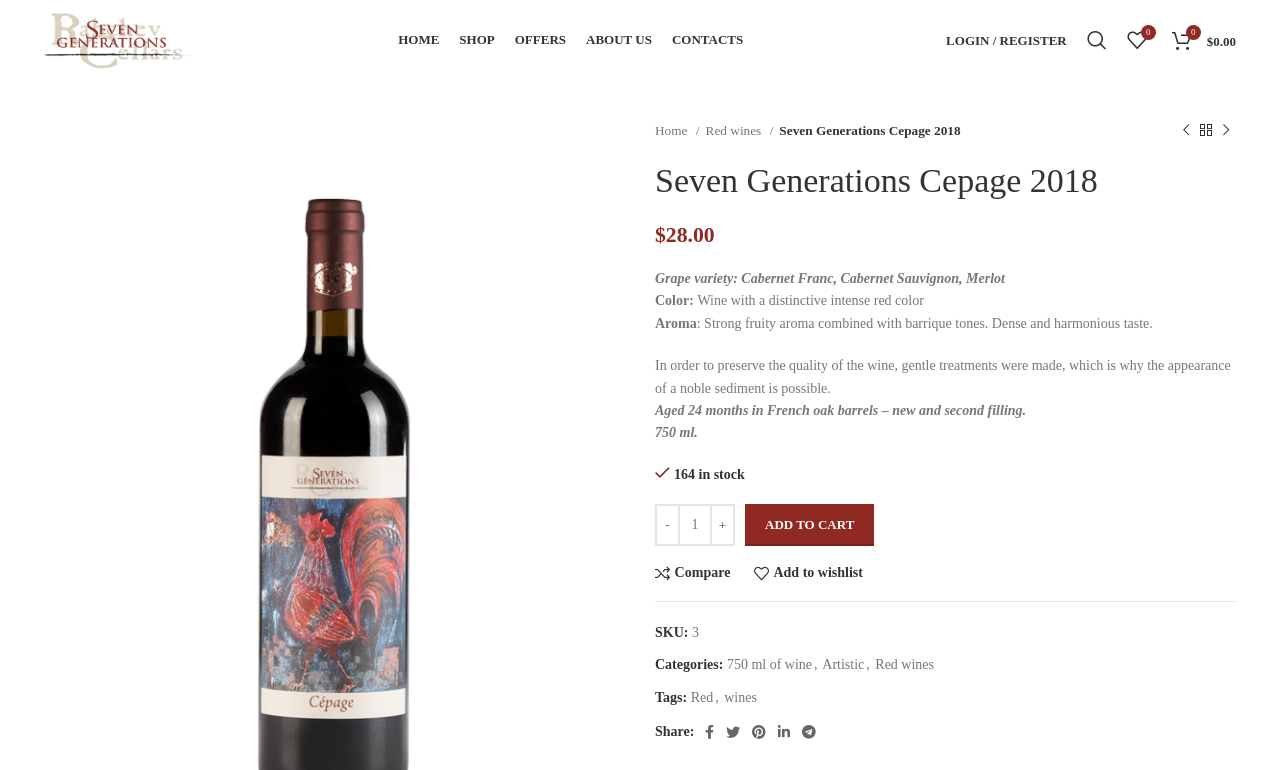Locate the UI element described by parent_node: Share: aria-label="Facebook social link" in the provided webpage screenshot. Return the bounding box coordinates in the format (top-left x, top-left y, bottom-right x, bottom-right y), ensuring all values are between 0 and 1.

[0.546, 0.934, 0.563, 0.968]